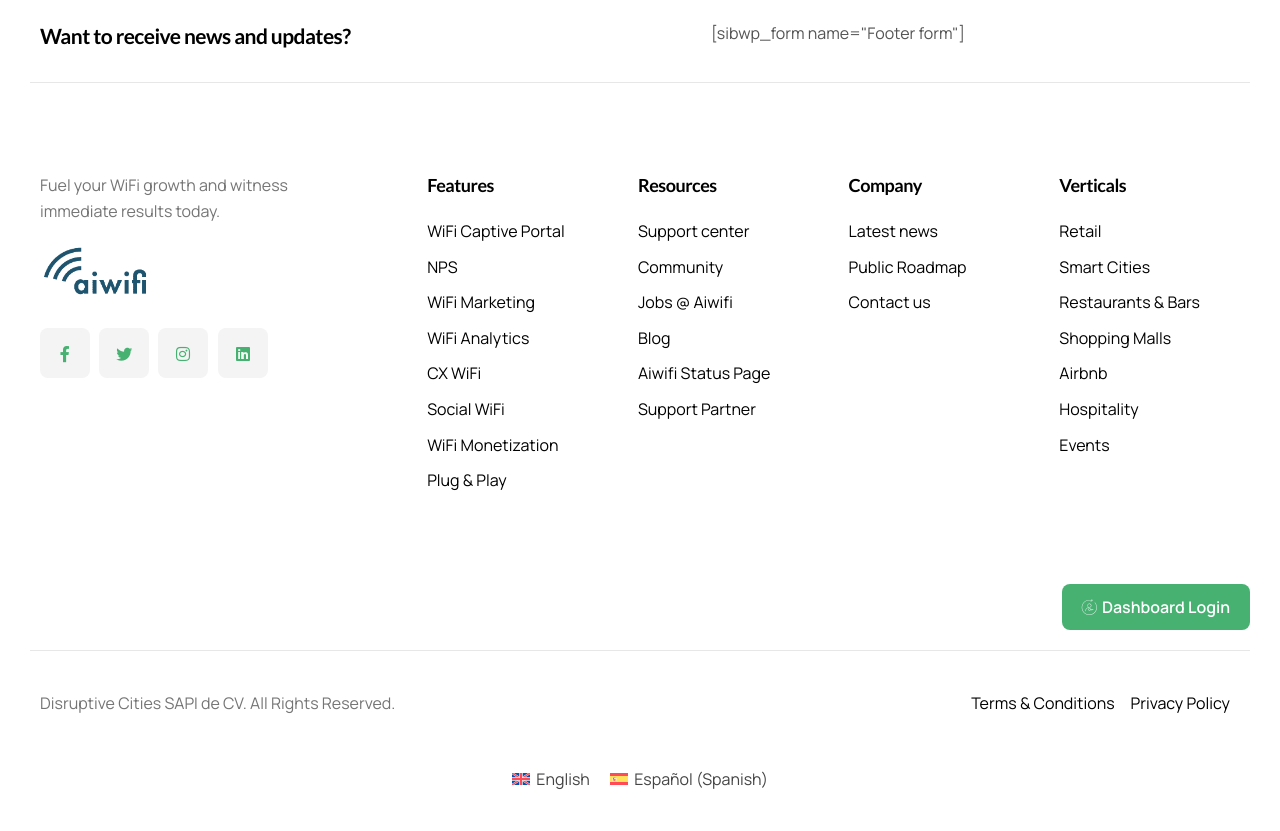Determine the bounding box coordinates of the region I should click to achieve the following instruction: "Learn more about WiFi Captive Portal". Ensure the bounding box coordinates are four float numbers between 0 and 1, i.e., [left, top, right, bottom].

[0.334, 0.264, 0.441, 0.294]